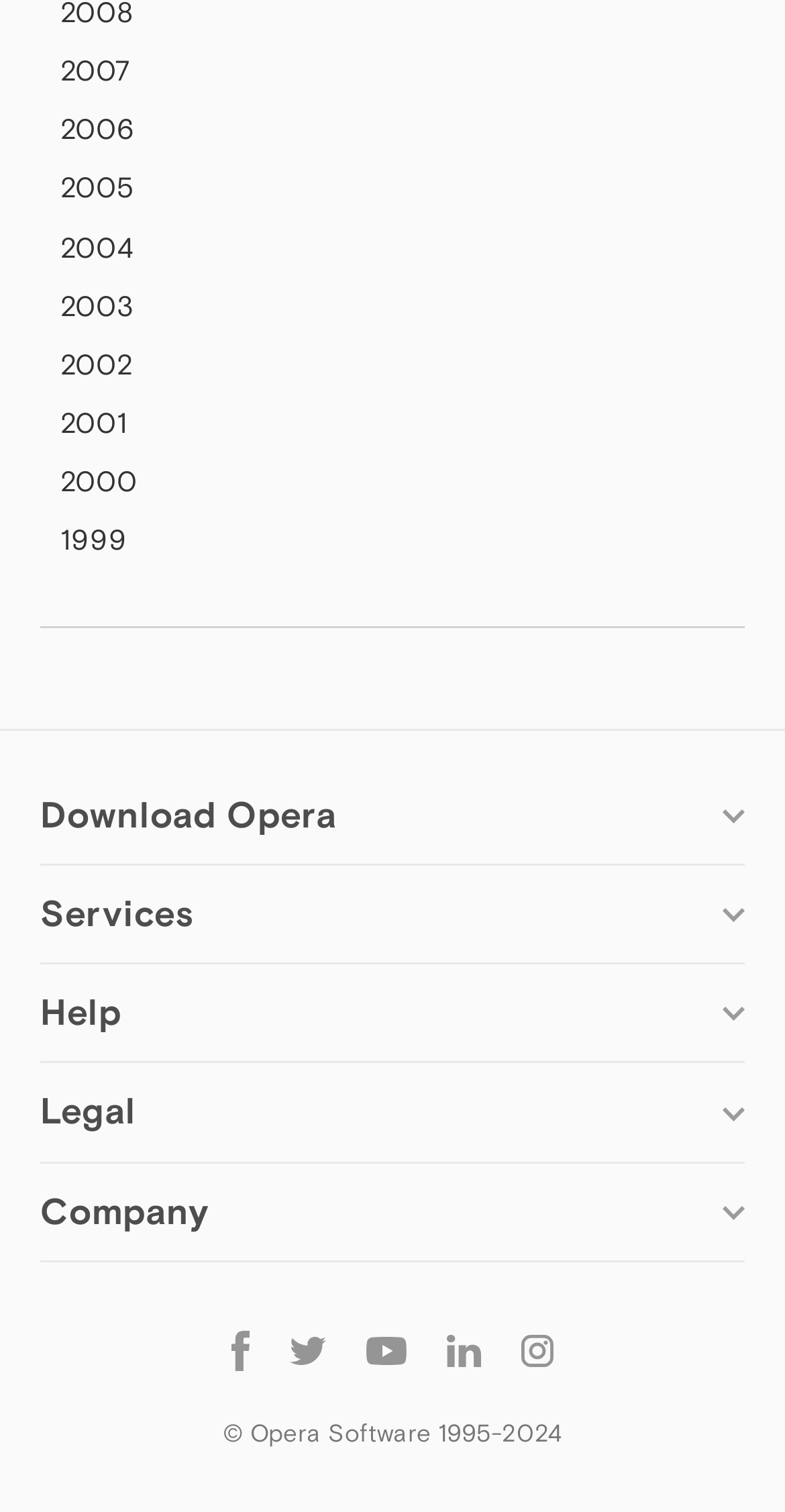Please locate the clickable area by providing the bounding box coordinates to follow this instruction: "Get help and support".

[0.051, 0.71, 0.27, 0.729]